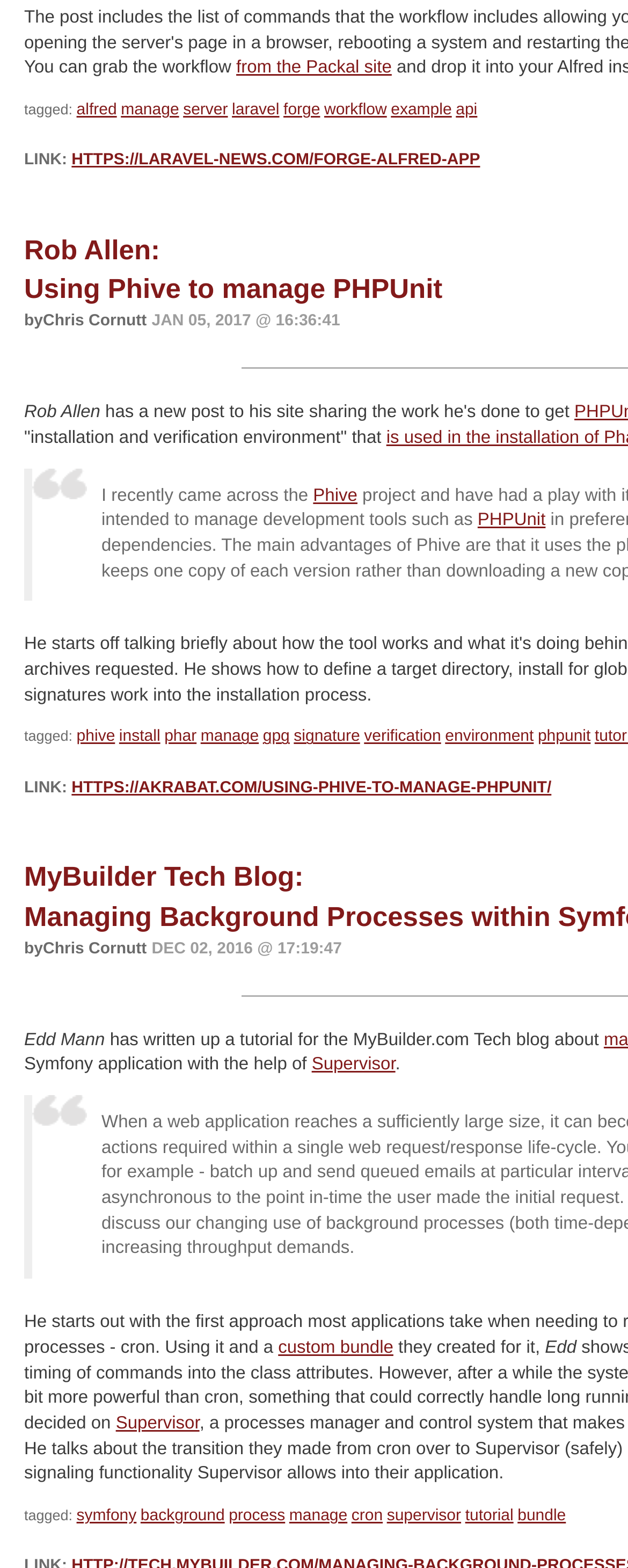Can you show the bounding box coordinates of the region to click on to complete the task described in the instruction: "click on the link to Laravel-News"?

[0.114, 0.097, 0.765, 0.108]